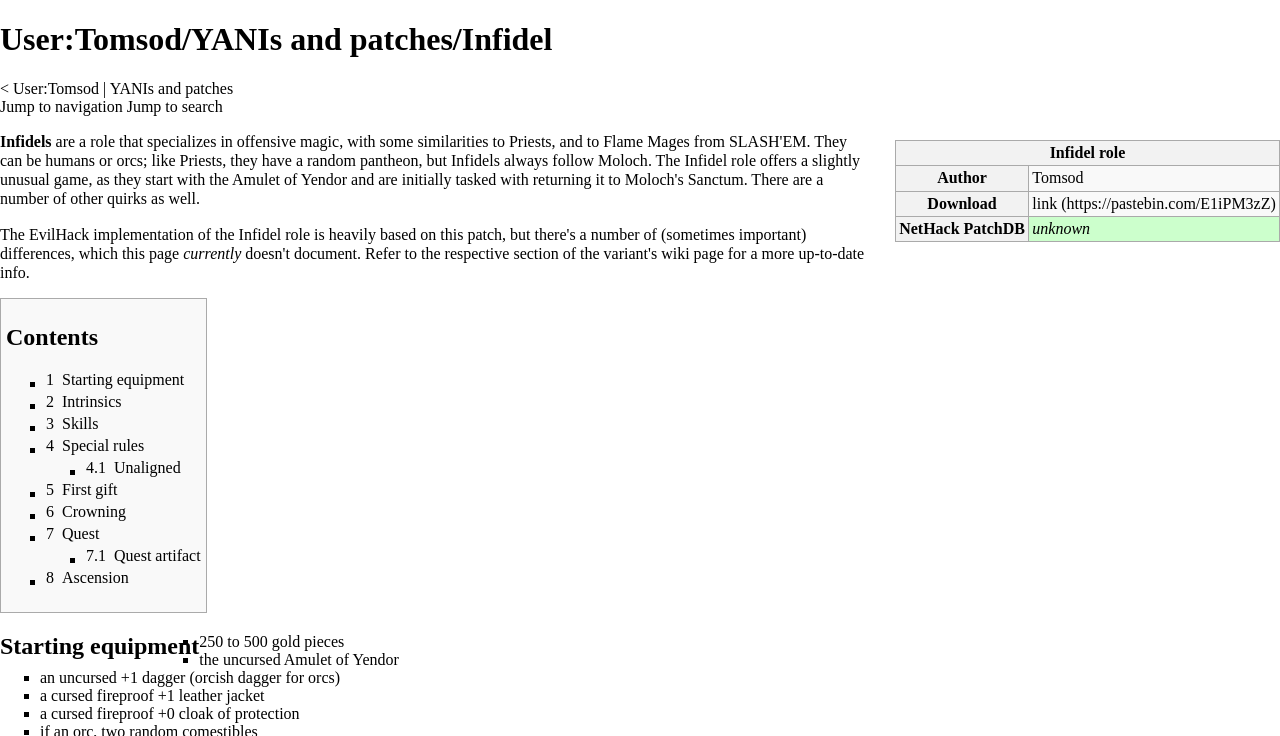Please identify the bounding box coordinates of the element on the webpage that should be clicked to follow this instruction: "View the contents of the page". The bounding box coordinates should be given as four float numbers between 0 and 1, formatted as [left, top, right, bottom].

[0.005, 0.44, 0.157, 0.477]